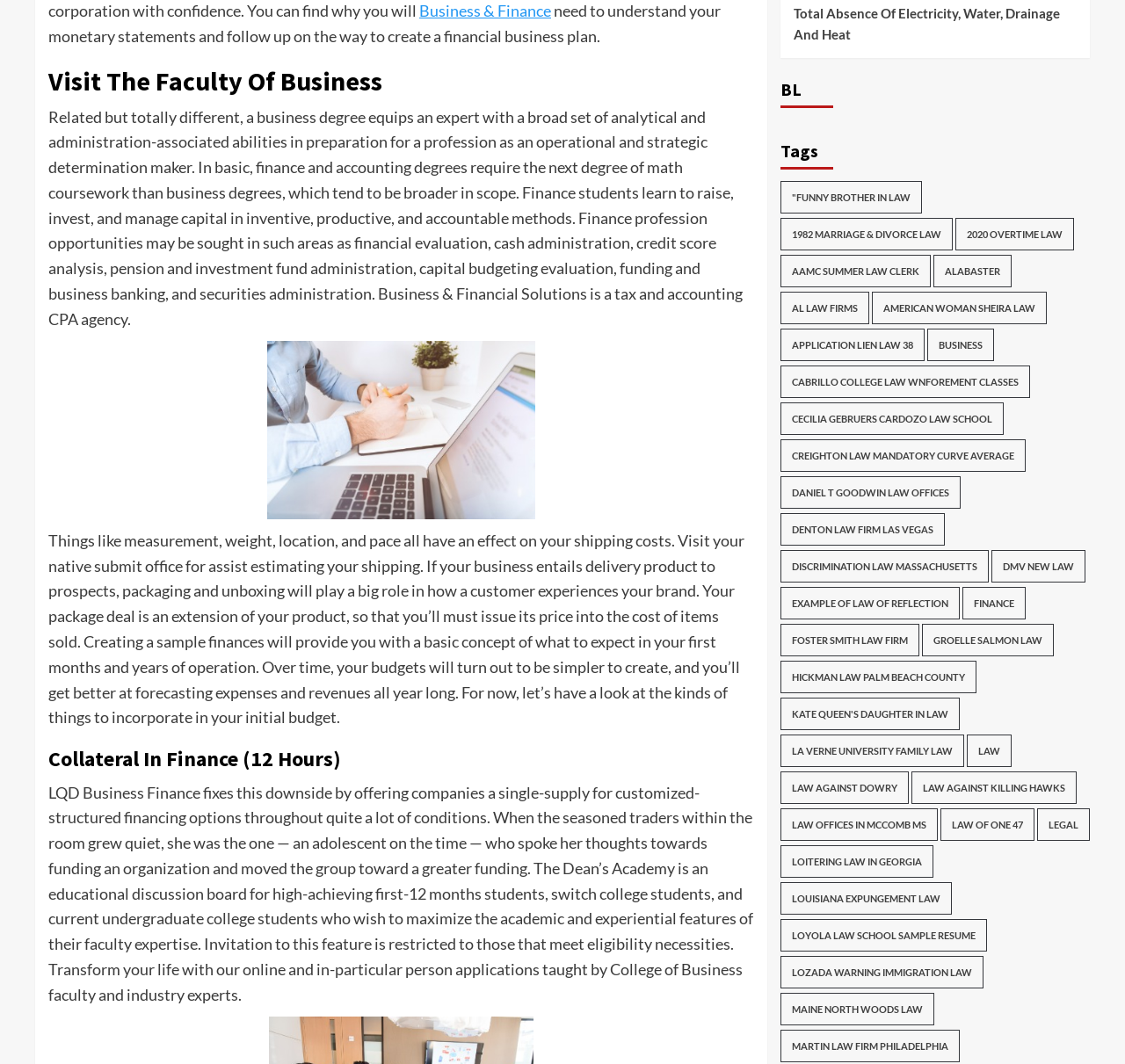Please locate the bounding box coordinates of the region I need to click to follow this instruction: "Explore Business".

[0.824, 0.309, 0.883, 0.34]